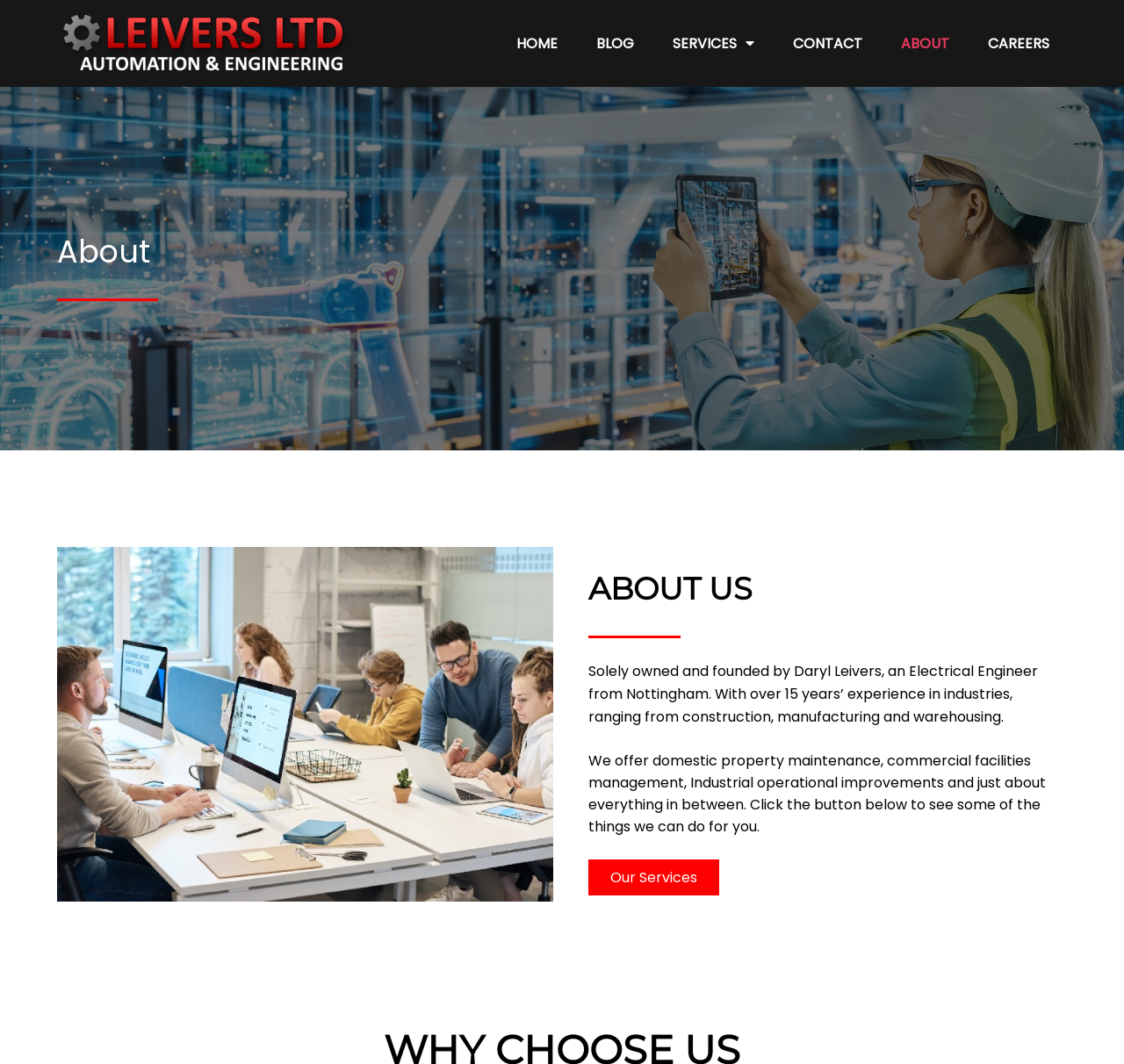Answer the question below in one word or phrase:
What is the location of the founder of Leivers LTD?

Nottingham